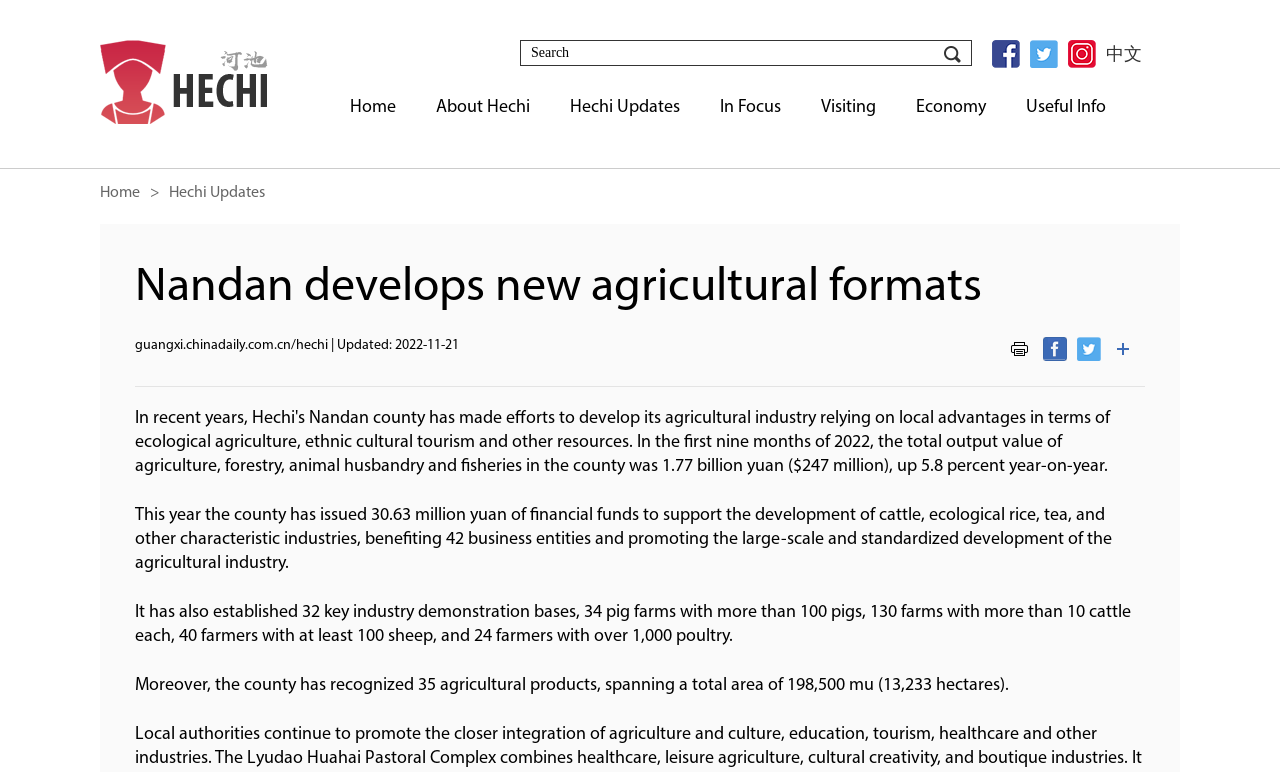Specify the bounding box coordinates of the element's region that should be clicked to achieve the following instruction: "View 'Hechi Updates'". The bounding box coordinates consist of four float numbers between 0 and 1, in the format [left, top, right, bottom].

[0.445, 0.108, 0.531, 0.179]